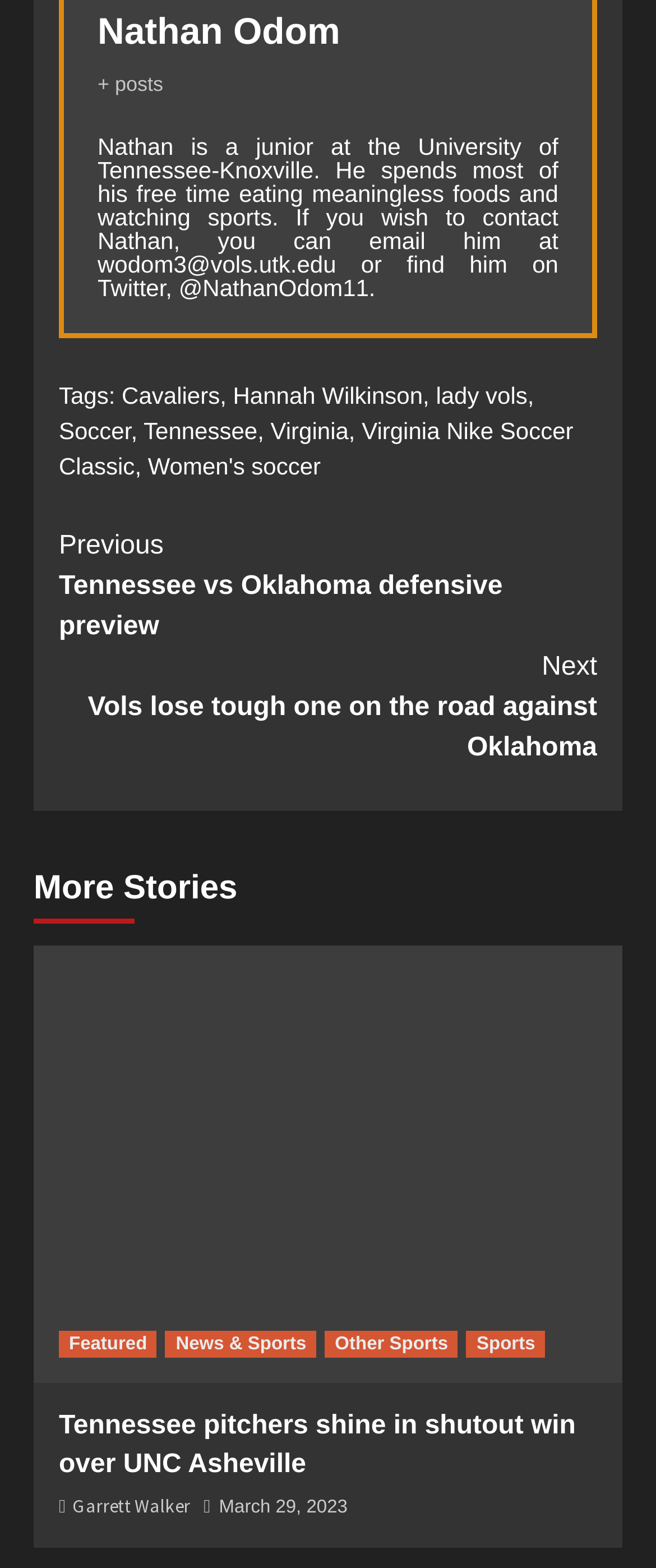Reply to the question below using a single word or brief phrase:
What is Nathan Odom's email address?

wodom3@vols.utk.edu